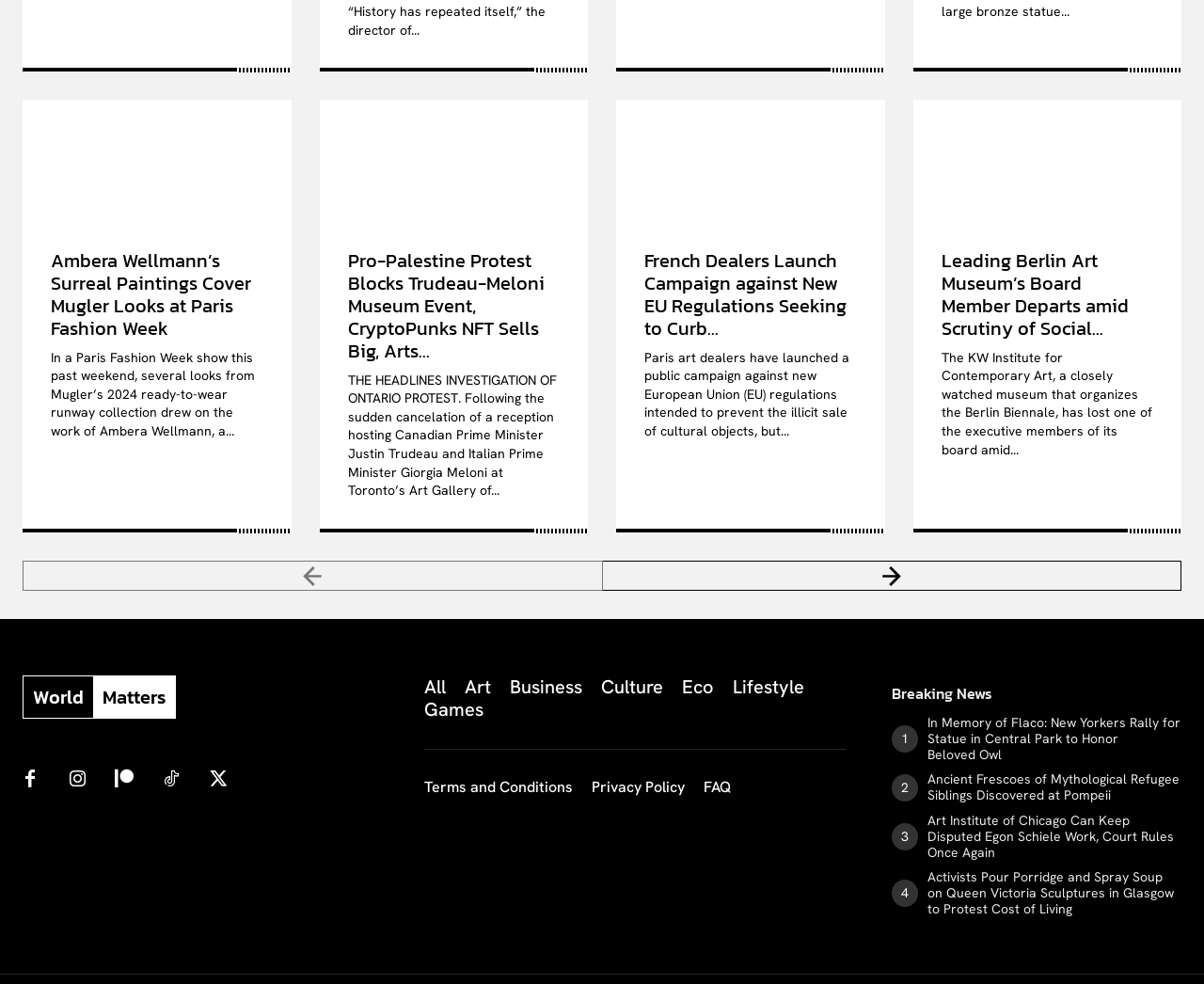Determine the bounding box coordinates of the area to click in order to meet this instruction: "Click on the 'Mugler' link".

[0.019, 0.101, 0.242, 0.224]